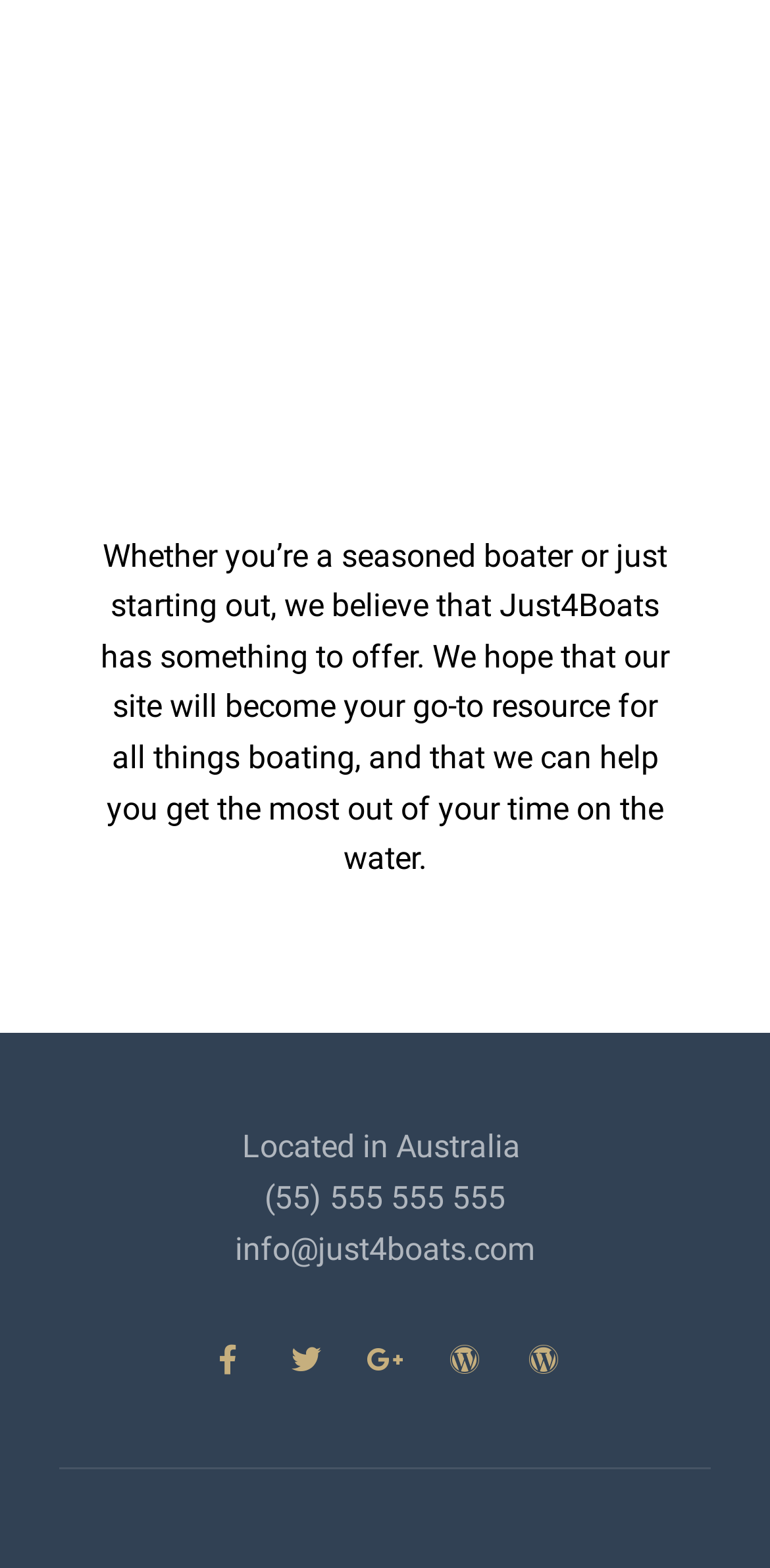Carefully observe the image and respond to the question with a detailed answer:
What is the purpose of Just4Boats?

Based on the introductory text, it seems that Just4Boats aims to be a go-to resource for all things boating, helping users get the most out of their time on the water.